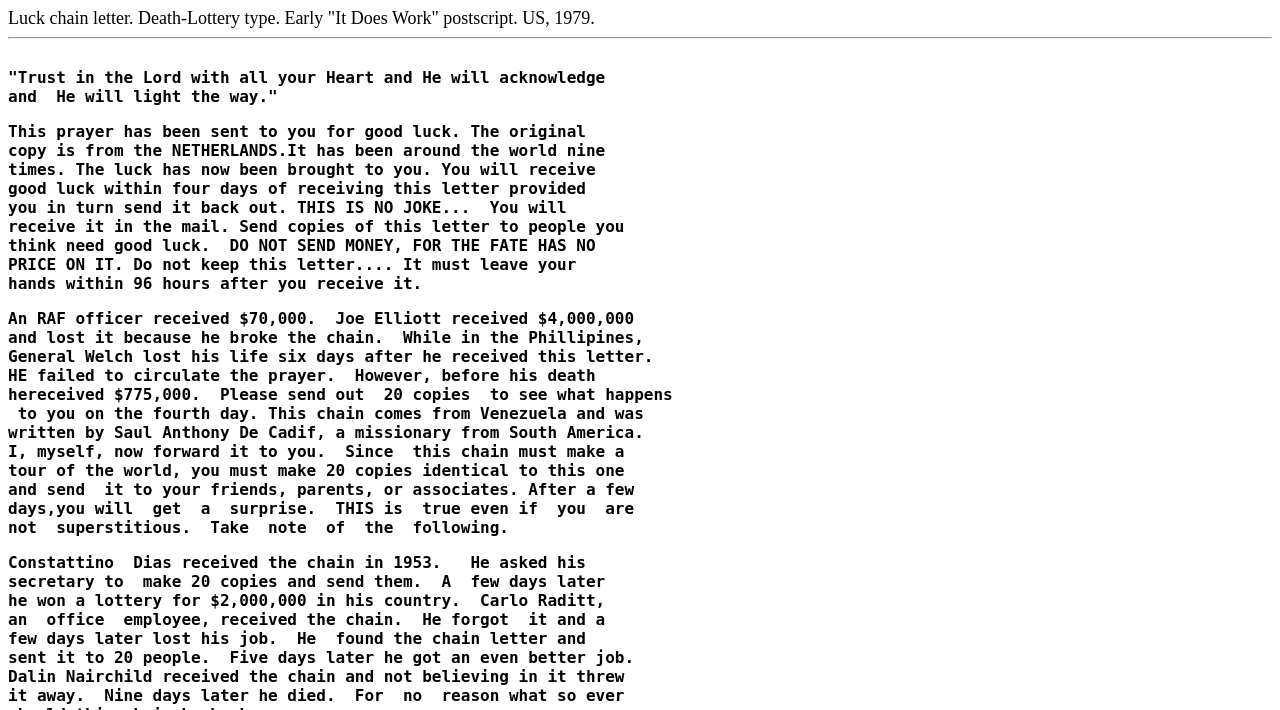What is the origin of the letter?
Please interpret the details in the image and answer the question thoroughly.

The letter claims to have originated from Venezuela and was written by Saul Anthony De Cadif, a missionary from South America.